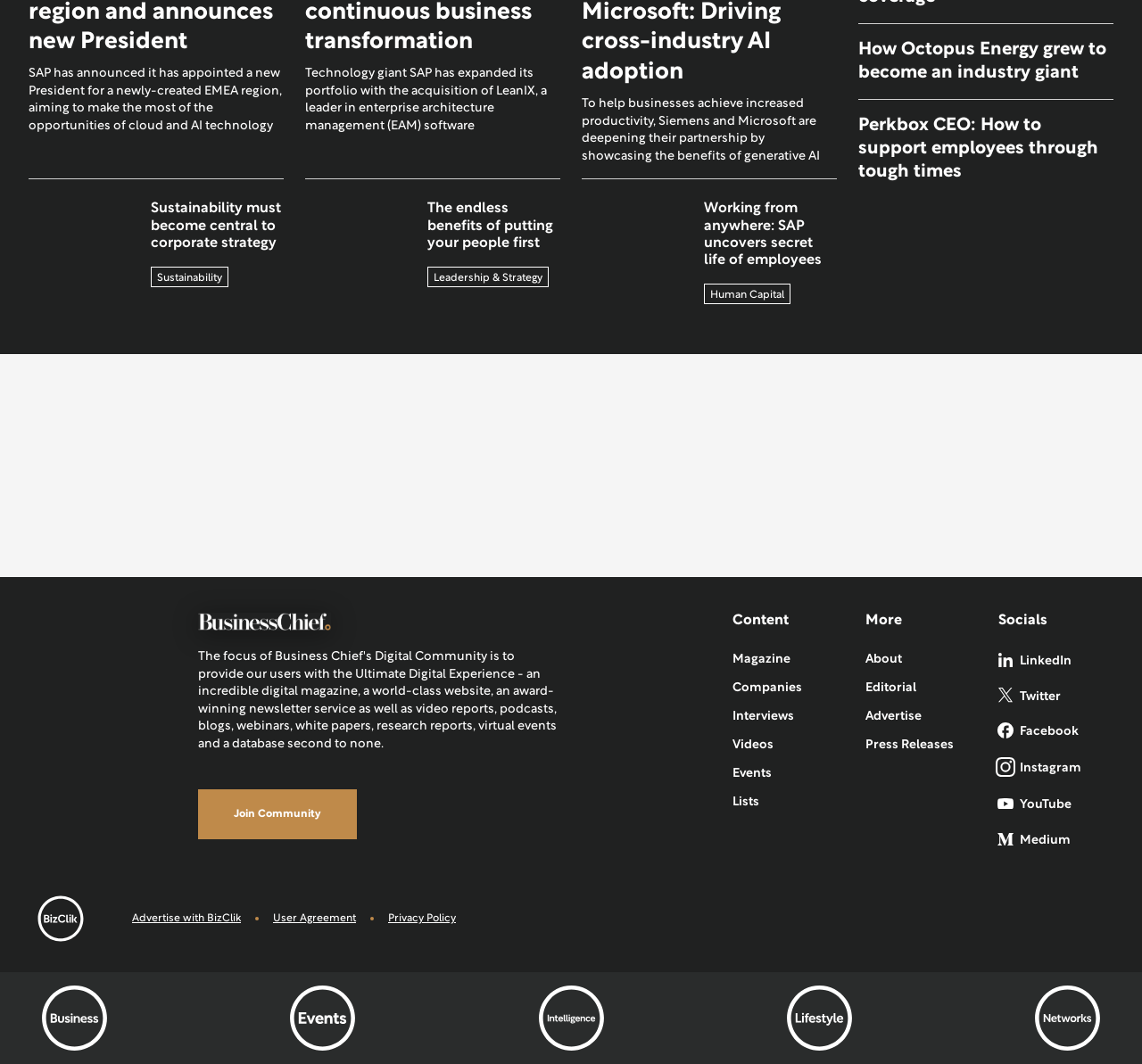Determine the bounding box coordinates of the UI element described by: "Advertise with BizClik".

[0.116, 0.856, 0.211, 0.871]